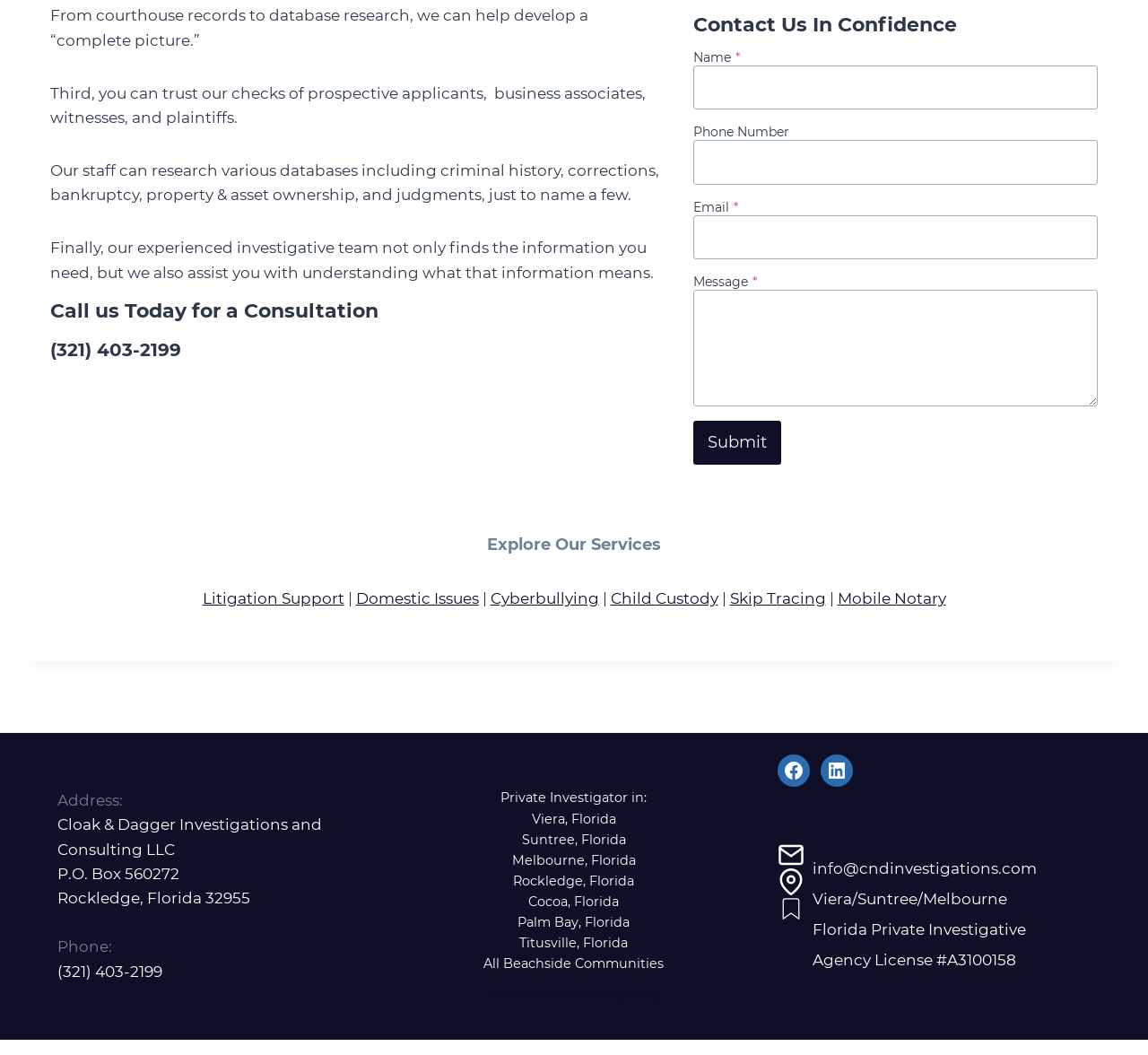Identify the bounding box for the given UI element using the description provided. Coordinates should be in the format (top-left x, top-left y, bottom-right x, bottom-right y) and must be between 0 and 1. Here is the description: Cyberbullying

[0.427, 0.559, 0.521, 0.576]